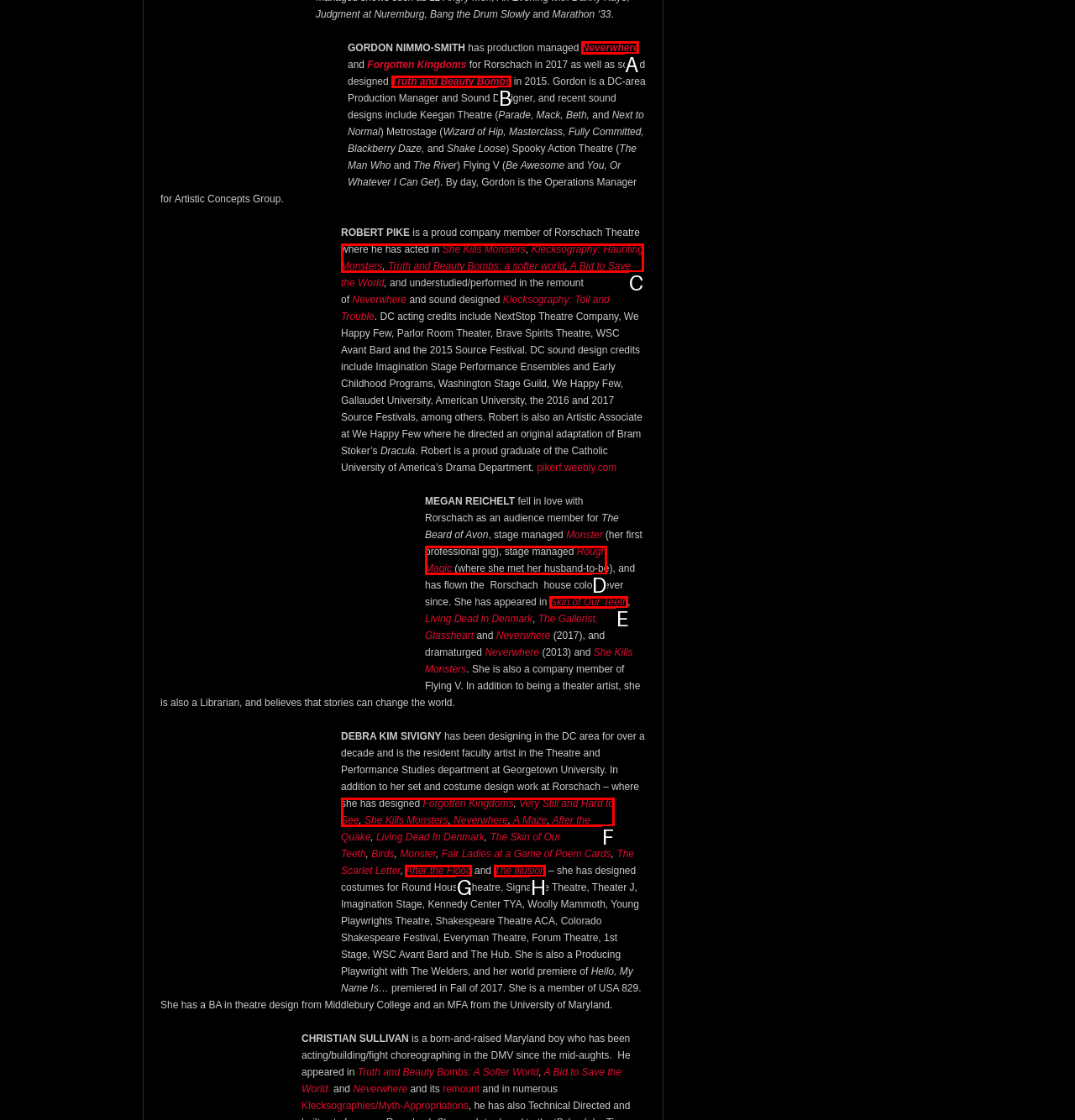Select the option I need to click to accomplish this task: click on the link to Neverwhere
Provide the letter of the selected choice from the given options.

A